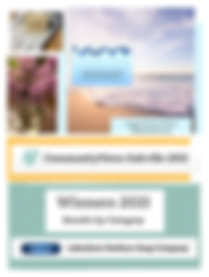Give a concise answer using one word or a phrase to the following question:
What is the name of the award mentioned in the image?

Environmental Excellence Awards